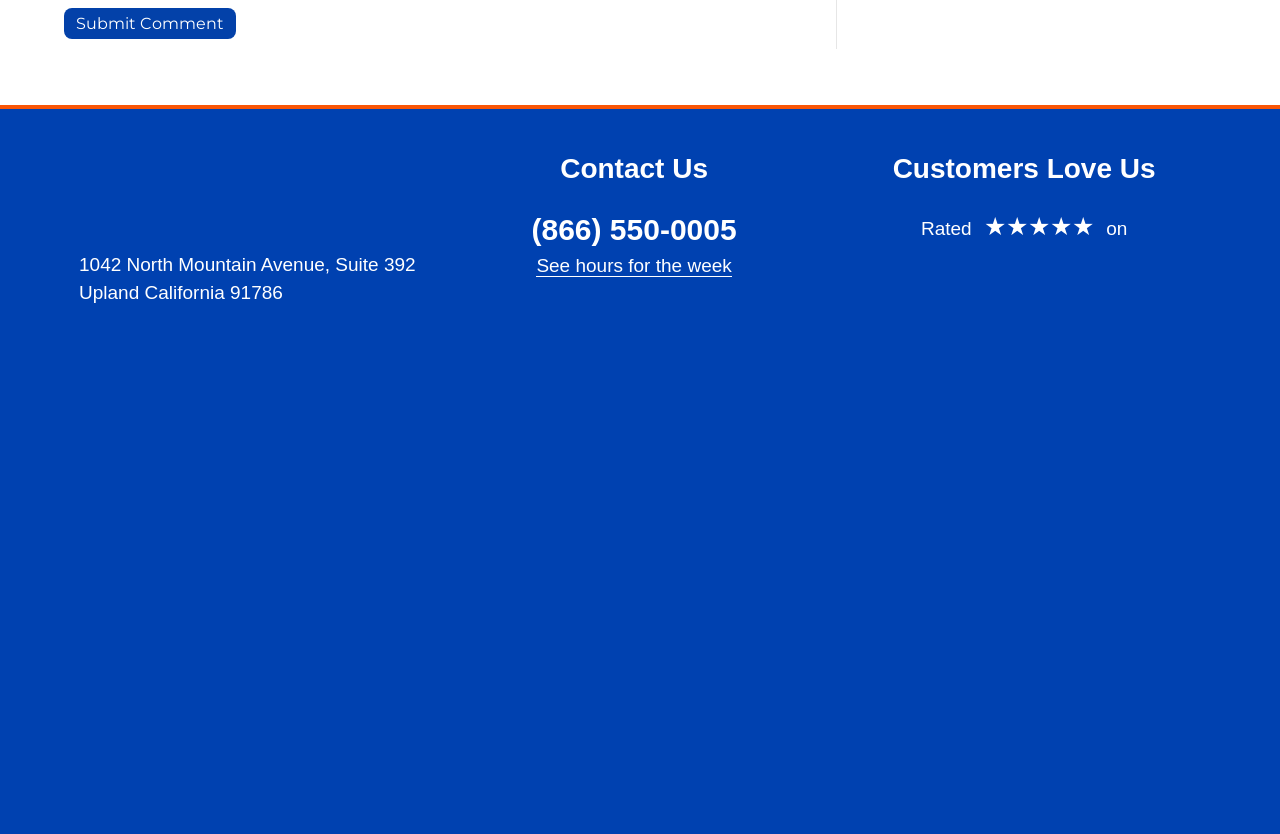Please answer the following question using a single word or phrase: 
What is the company's phone number?

(866) 550-0005